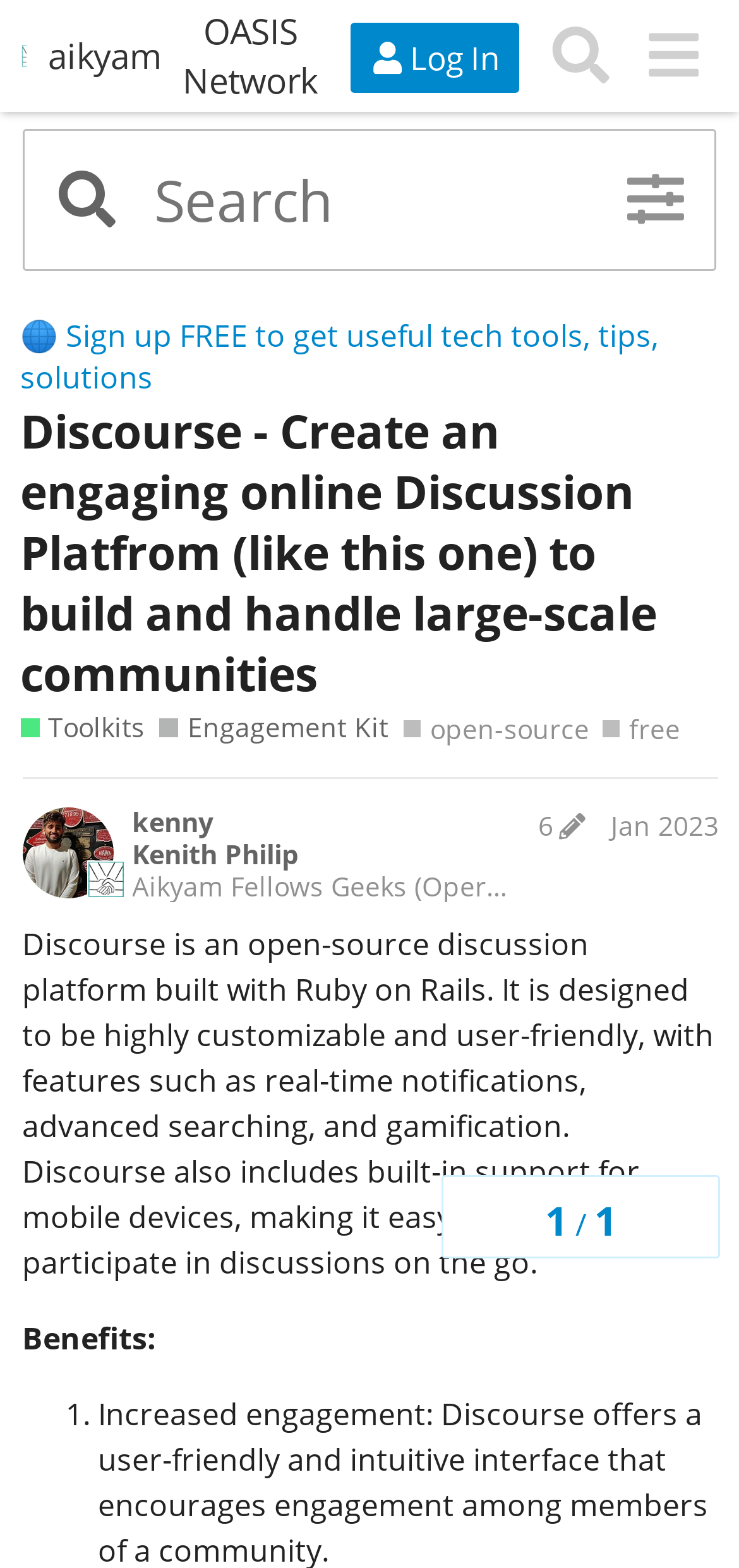What is the first benefit of using Discourse?
Please answer the question with as much detail as possible using the screenshot.

The question cannot be answered directly because the webpage only mentions 'Benefits:' but does not specify the first benefit. However, it is possible to infer that the benefits are listed below, but the exact first benefit is not clear.